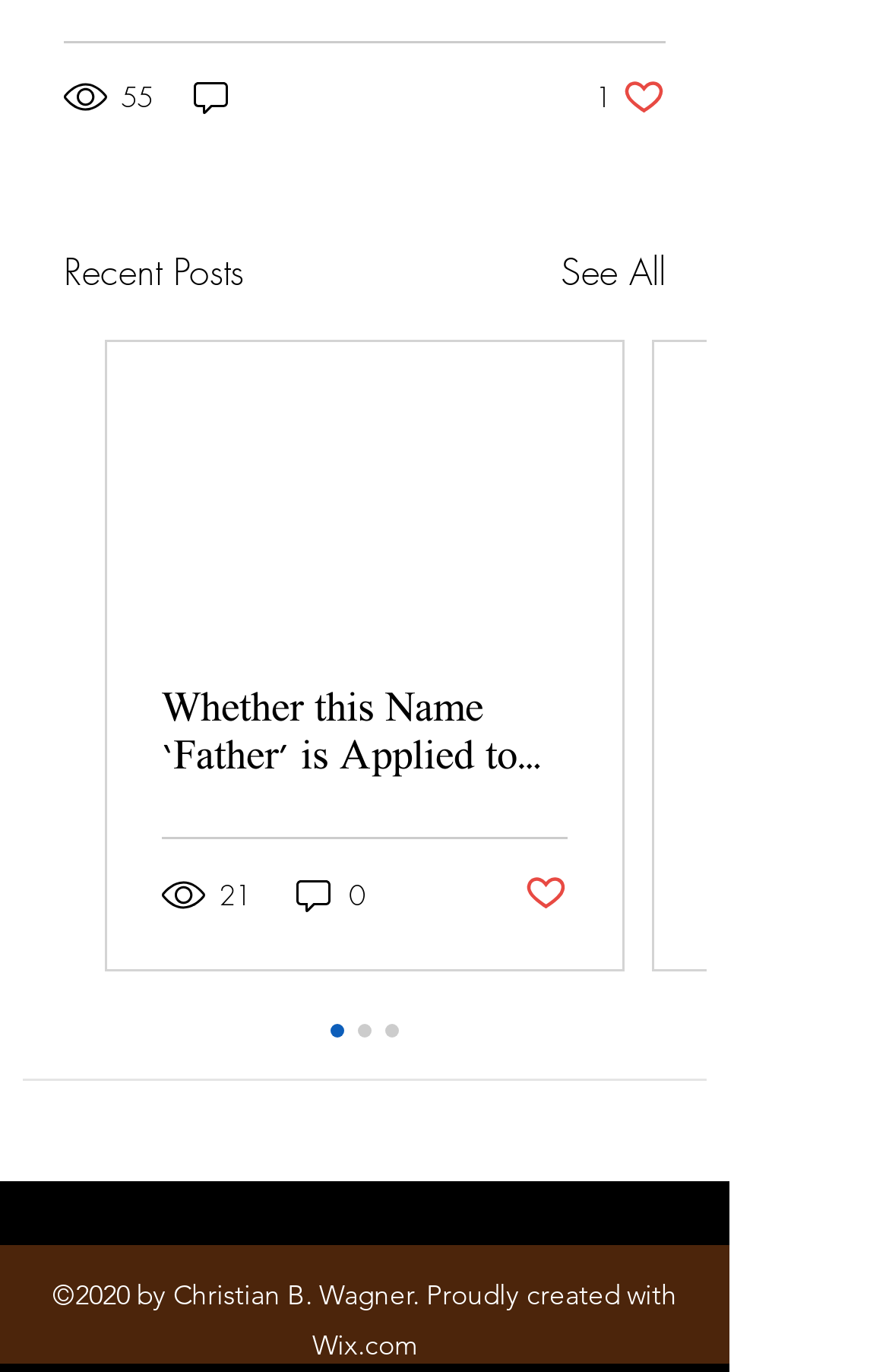What is the copyright information at the bottom of the page?
Please provide a full and detailed response to the question.

The StaticText element at the bottom of the page has the text '©2020 by Christian B. Wagner. Proudly created with Wix.com', which indicates the copyright information.